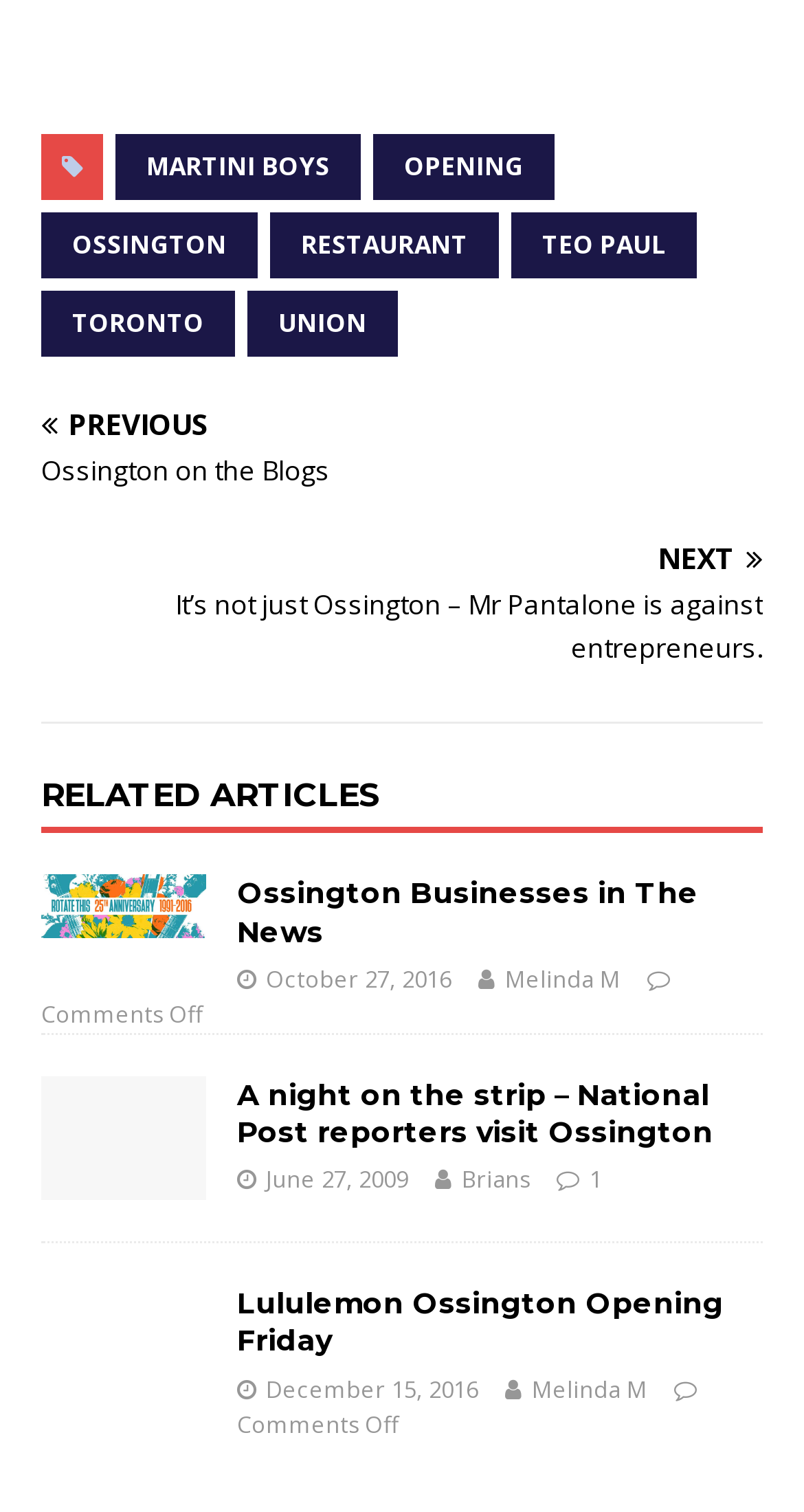Determine the bounding box coordinates of the region that needs to be clicked to achieve the task: "Click on MARTINI BOYS link".

[0.144, 0.089, 0.449, 0.133]